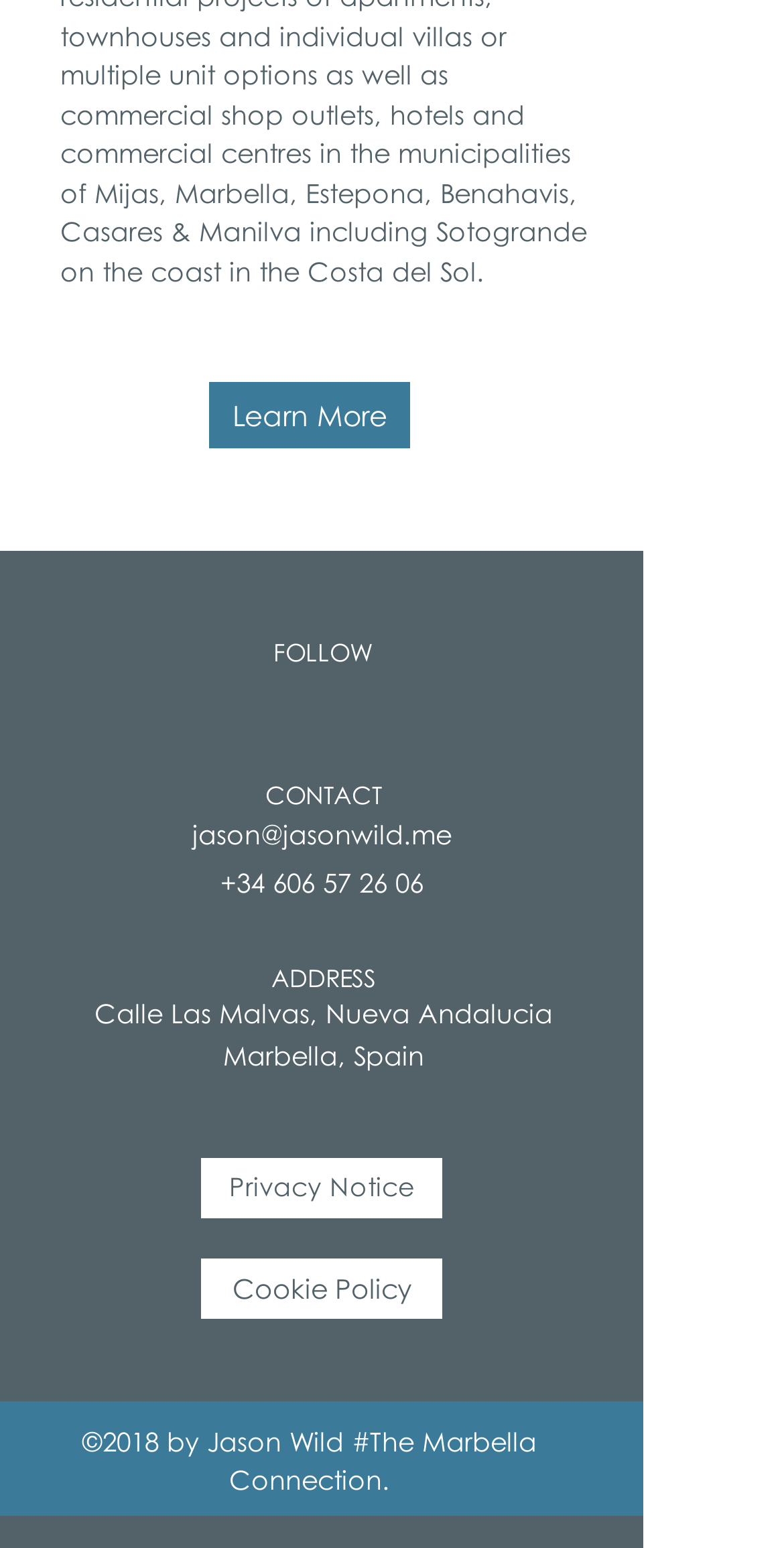Respond to the following question with a brief word or phrase:
What is the author's name?

Jason Wild